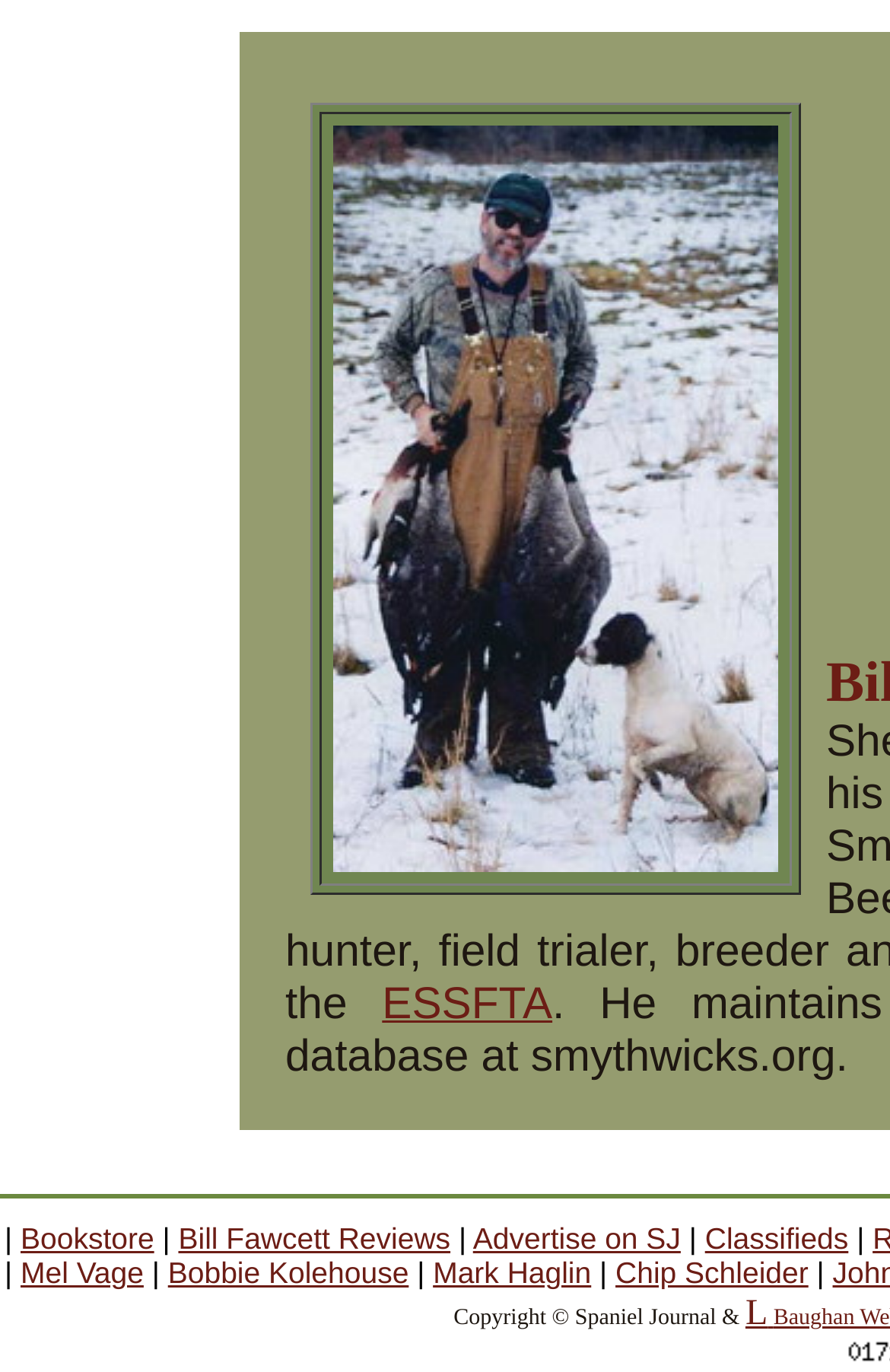Using the description "Bobbie Kolehouse", predict the bounding box of the relevant HTML element.

[0.189, 0.915, 0.459, 0.94]